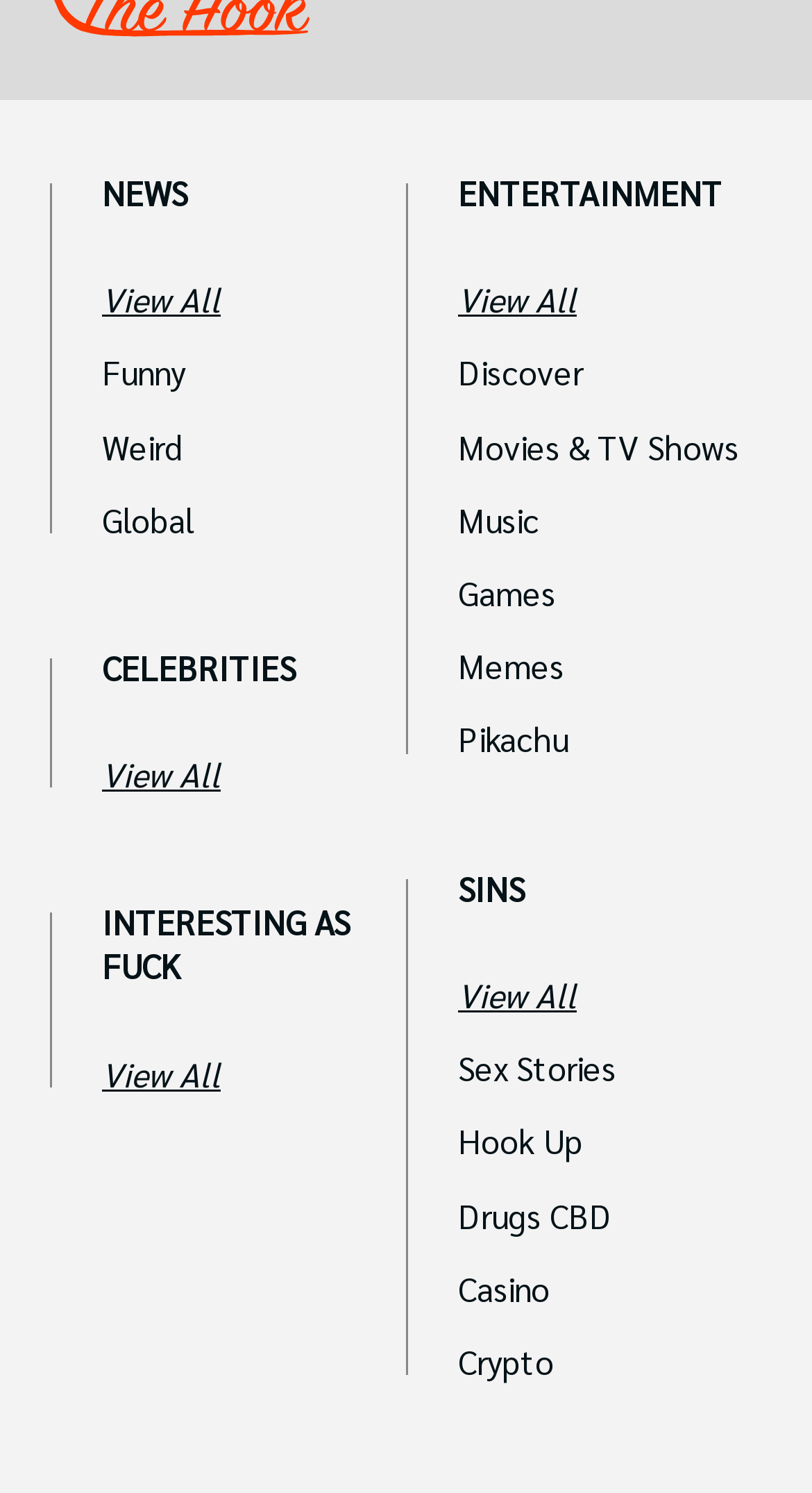Locate the bounding box coordinates of the element that should be clicked to fulfill the instruction: "View news".

[0.126, 0.123, 0.5, 0.138]